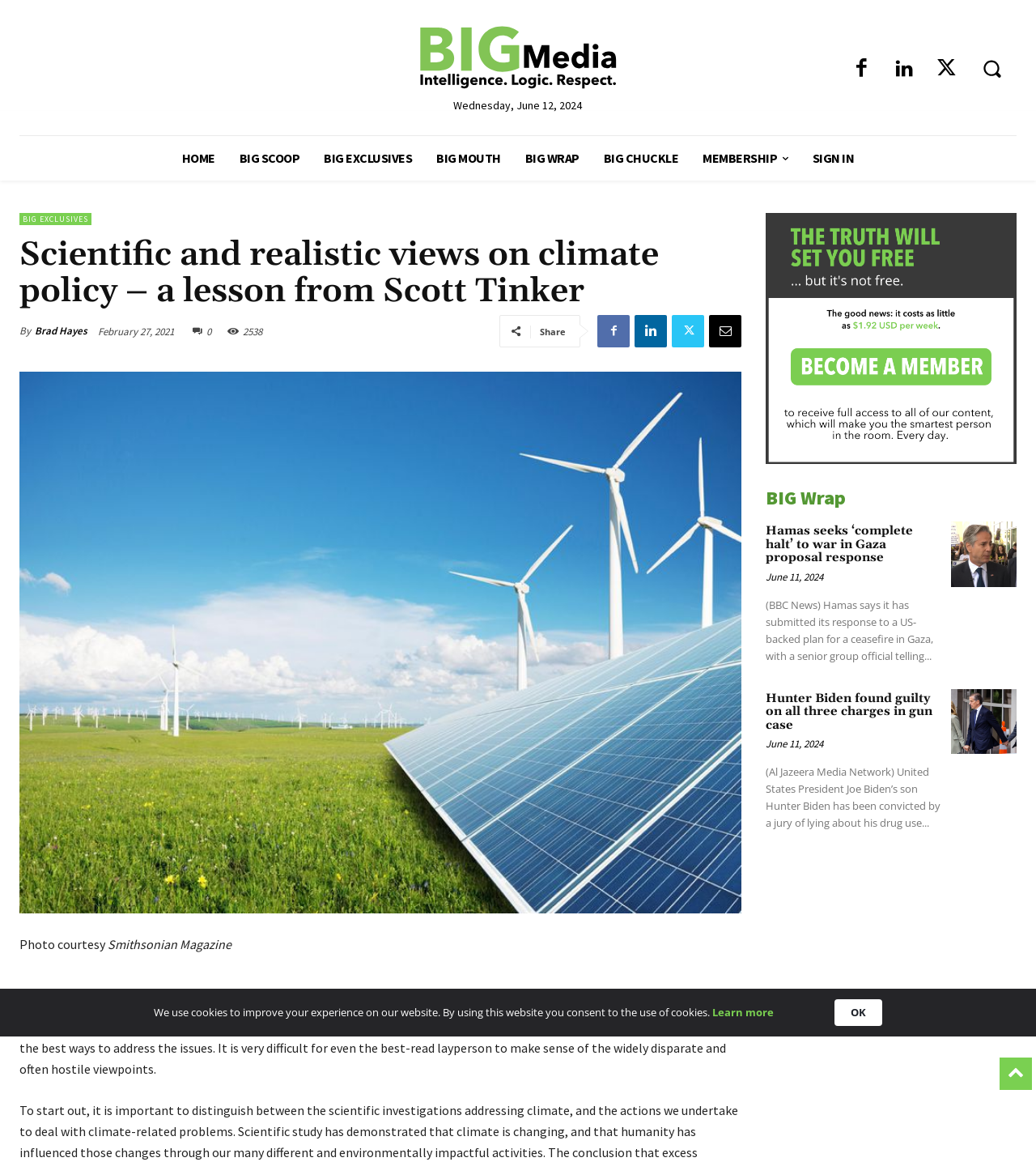Provide the bounding box coordinates for the UI element that is described by this text: "Sign In". The coordinates should be in the form of four float numbers between 0 and 1: [left, top, right, bottom].

[0.772, 0.117, 0.836, 0.156]